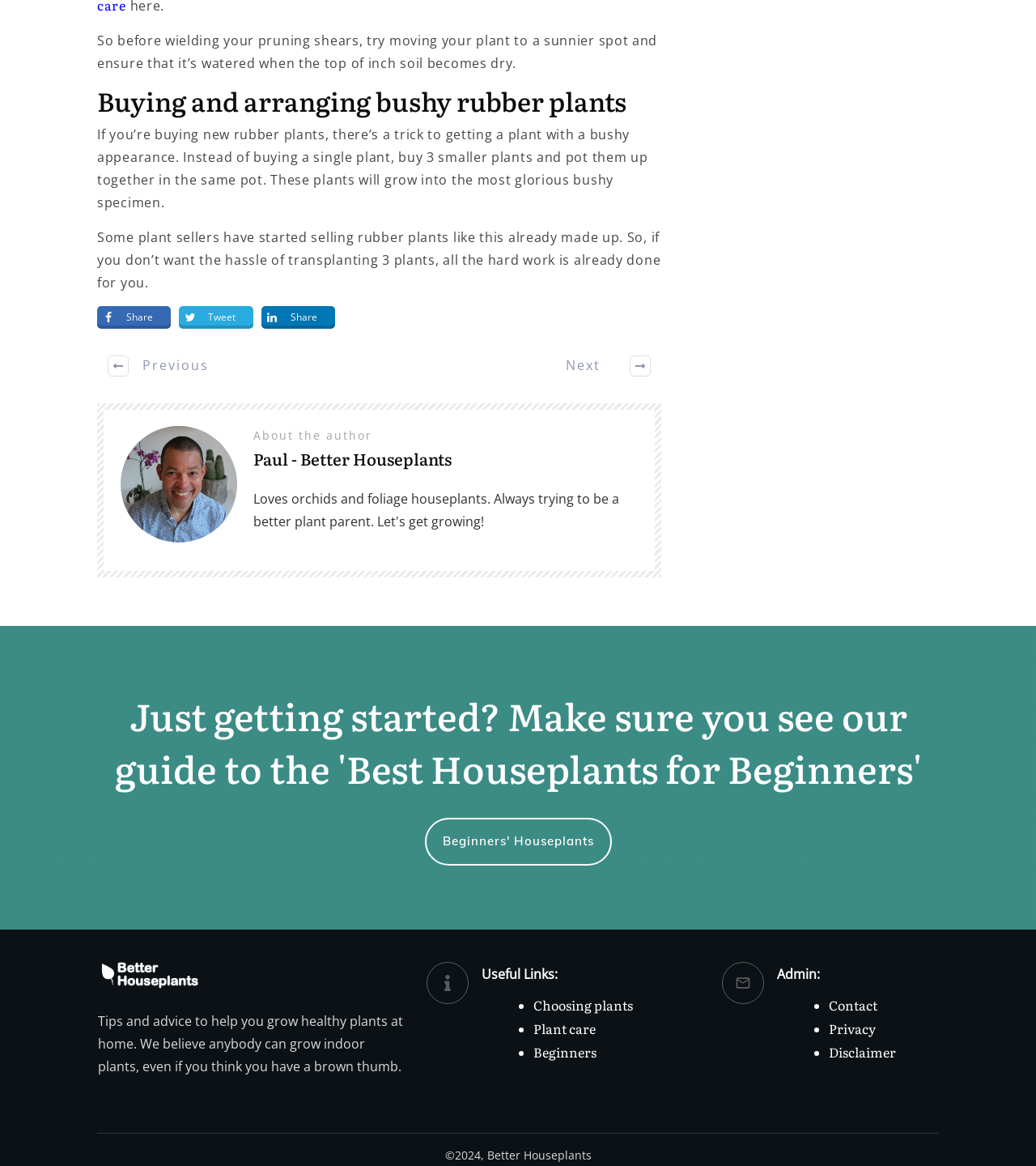Respond with a single word or phrase to the following question: What is the purpose of the website?

To provide tips and advice on growing healthy plants